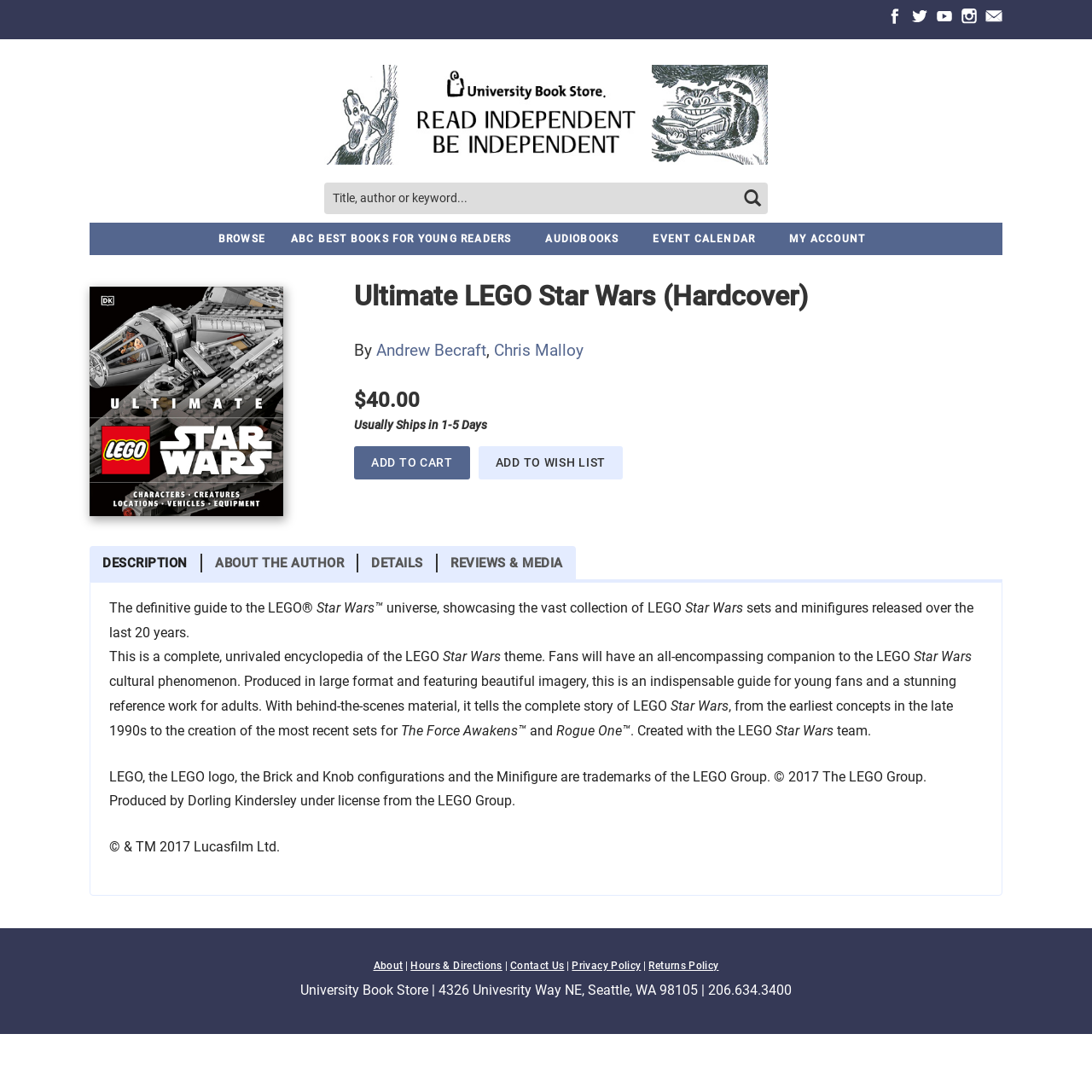Determine the bounding box coordinates of the clickable element to complete this instruction: "Go to University Book Store homepage". Provide the coordinates in the format of four float numbers between 0 and 1, [left, top, right, bottom].

[0.297, 0.101, 0.703, 0.115]